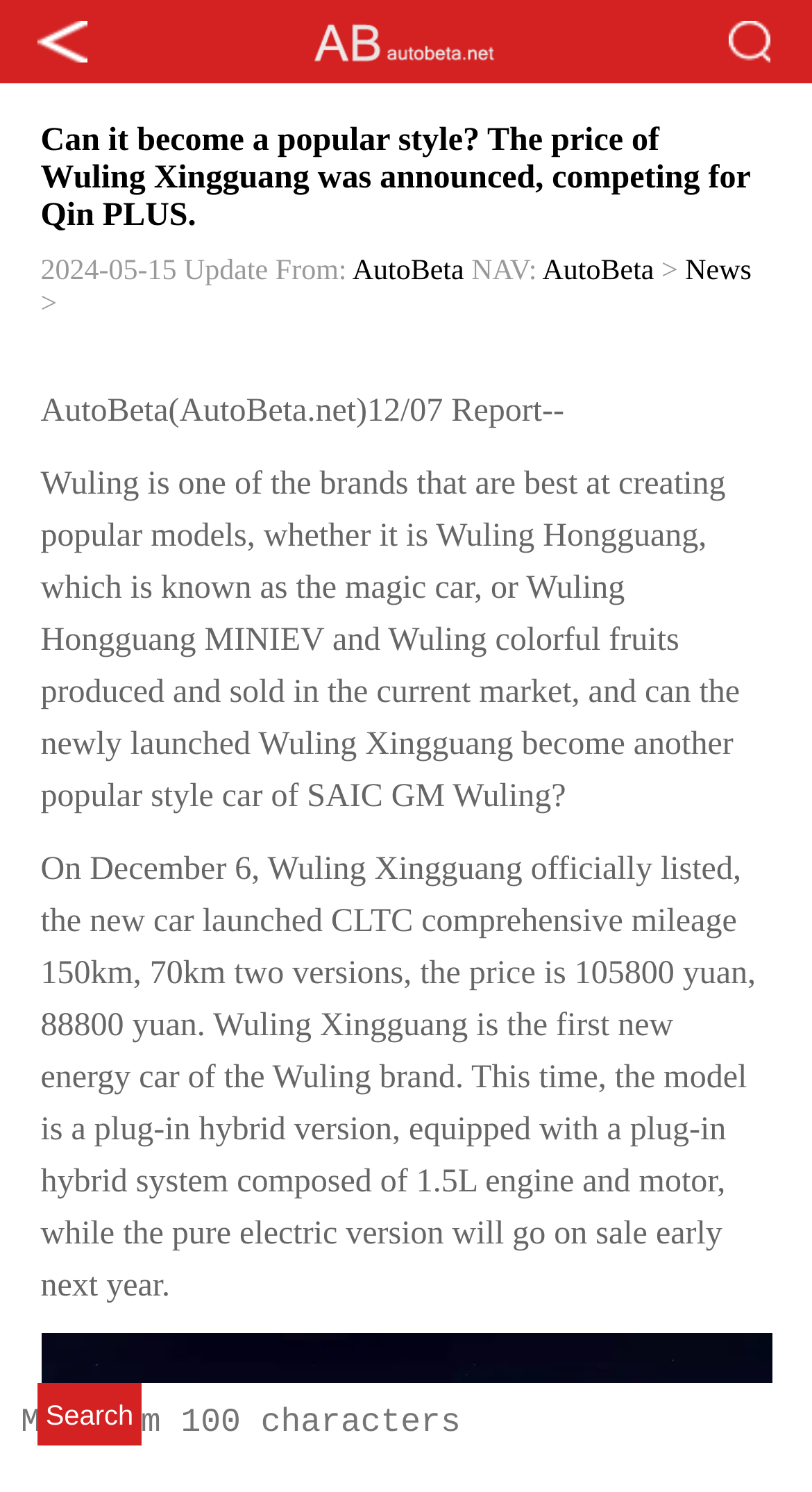Please provide a one-word or short phrase answer to the question:
What is the source of the article?

AutoBeta